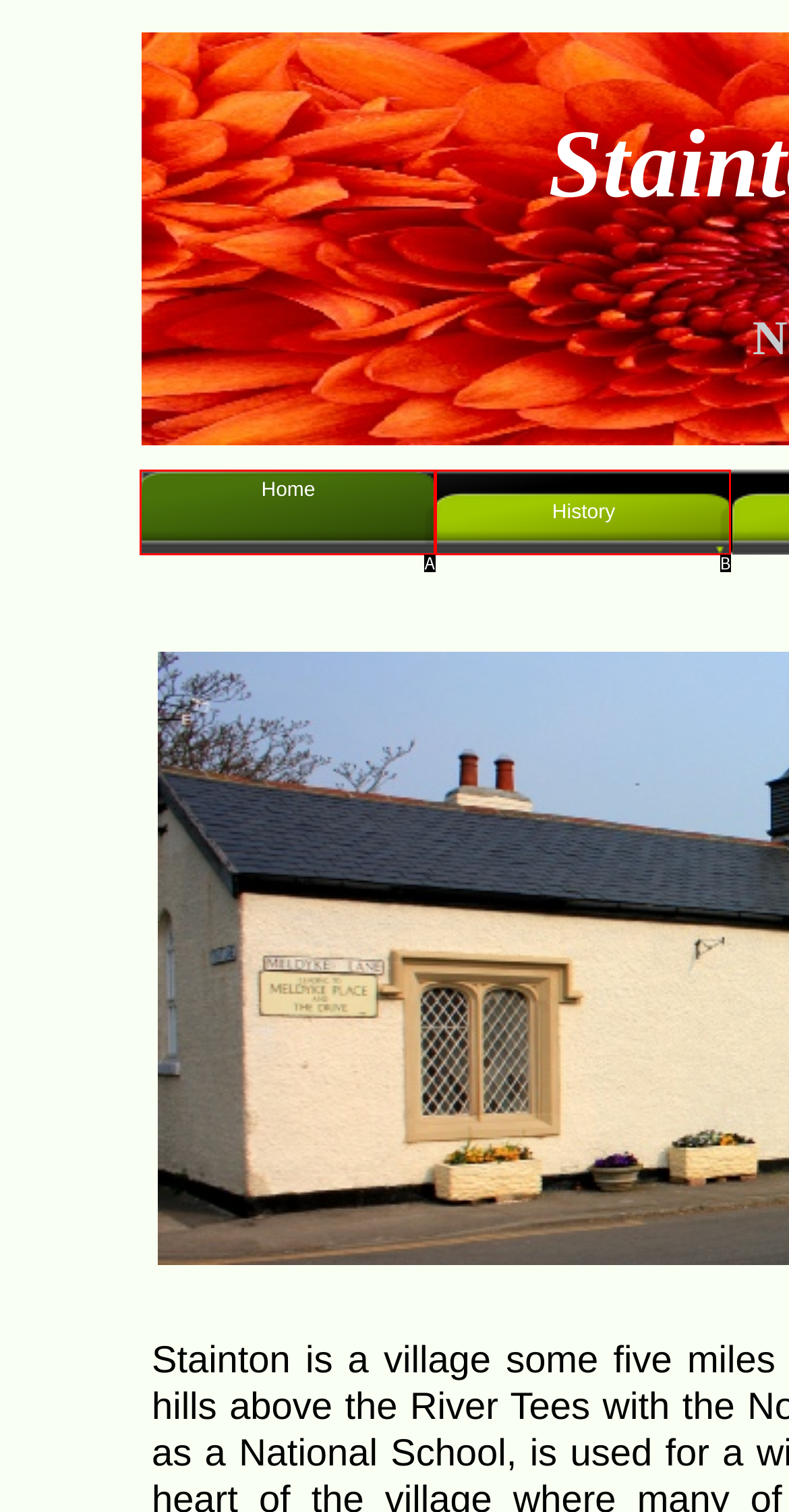Based on the element description: History, choose the HTML element that matches best. Provide the letter of your selected option.

B